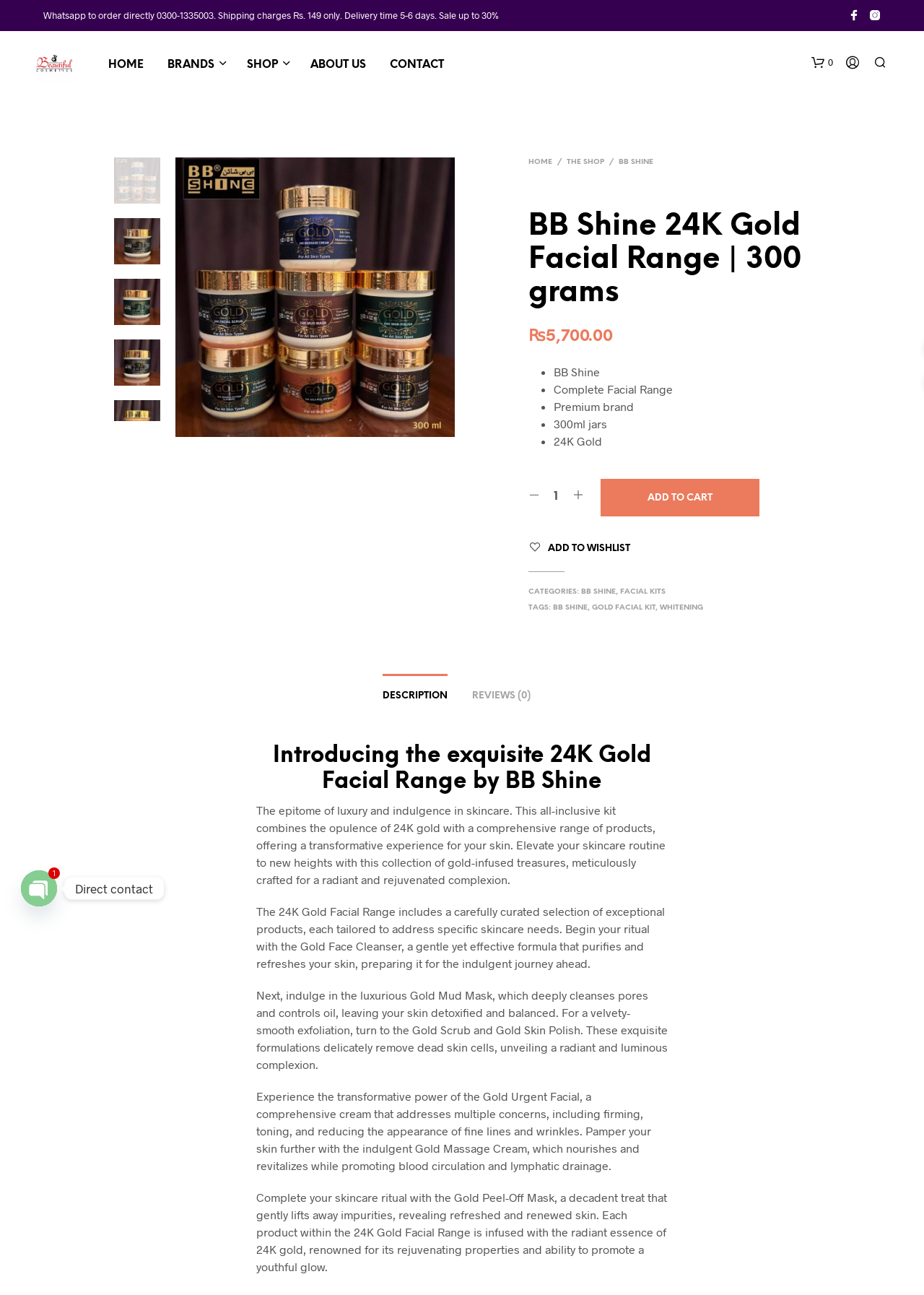What is the delivery time for this product?
Please provide a detailed and comprehensive answer to the question.

The delivery time is mentioned in the section where the product details are listed. It is stated that the delivery time is 5-6 days, which is the estimated time it takes for the product to be delivered to the customer.